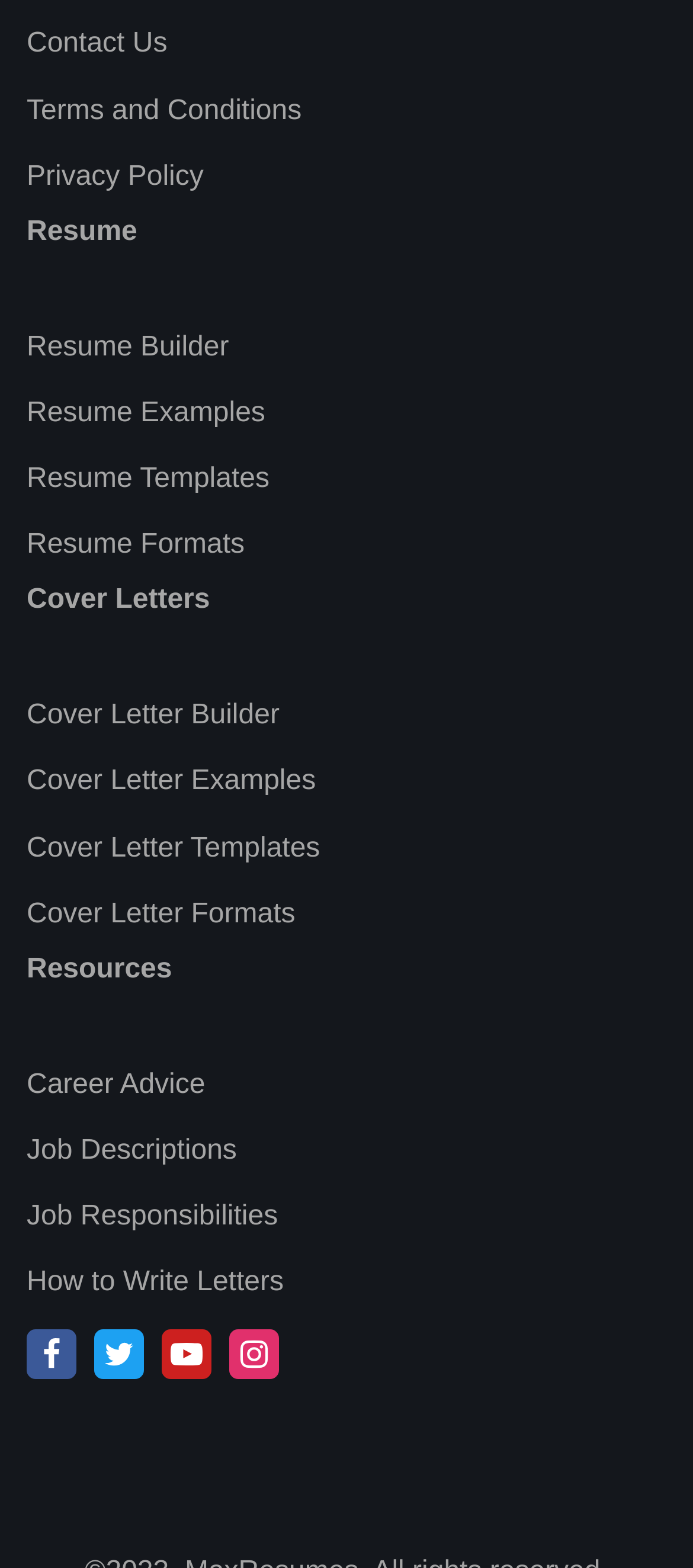Please find the bounding box coordinates for the clickable element needed to perform this instruction: "Read Career Advice".

[0.038, 0.682, 0.296, 0.701]